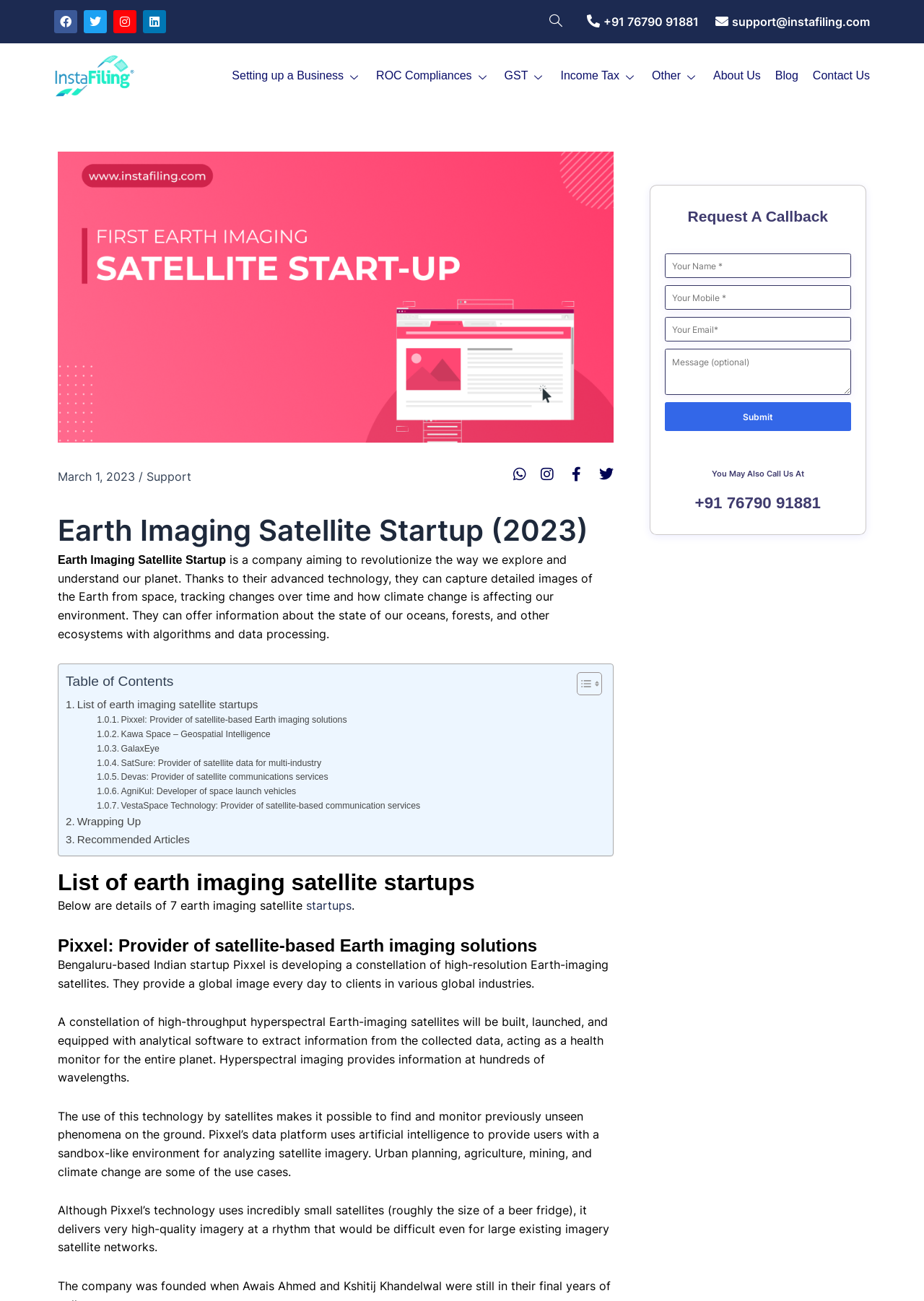Please determine the bounding box coordinates of the element's region to click for the following instruction: "Click on 'GET A QUOTE'".

None